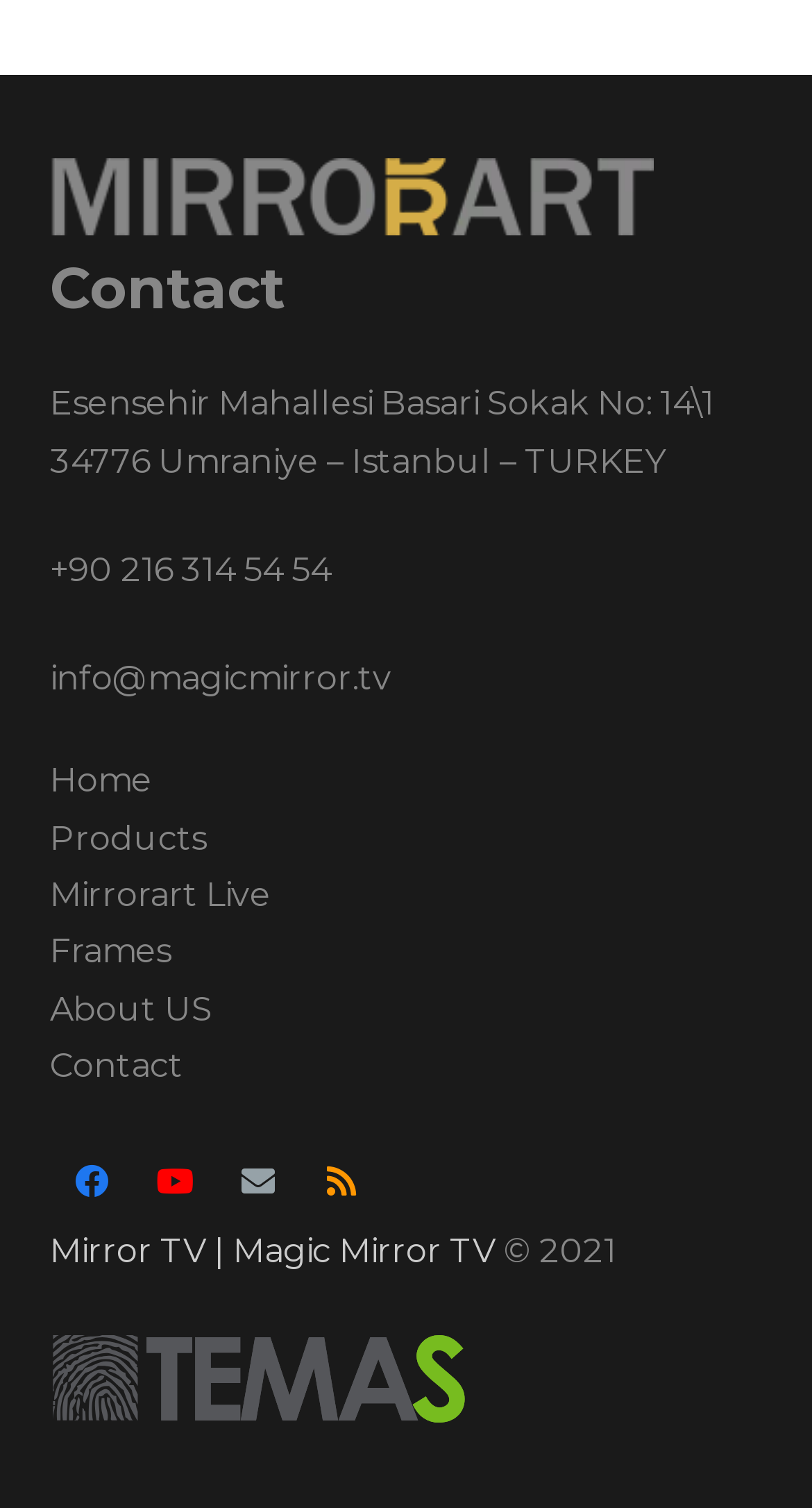Show the bounding box coordinates for the HTML element described as: "Products".

[0.062, 0.542, 0.254, 0.568]